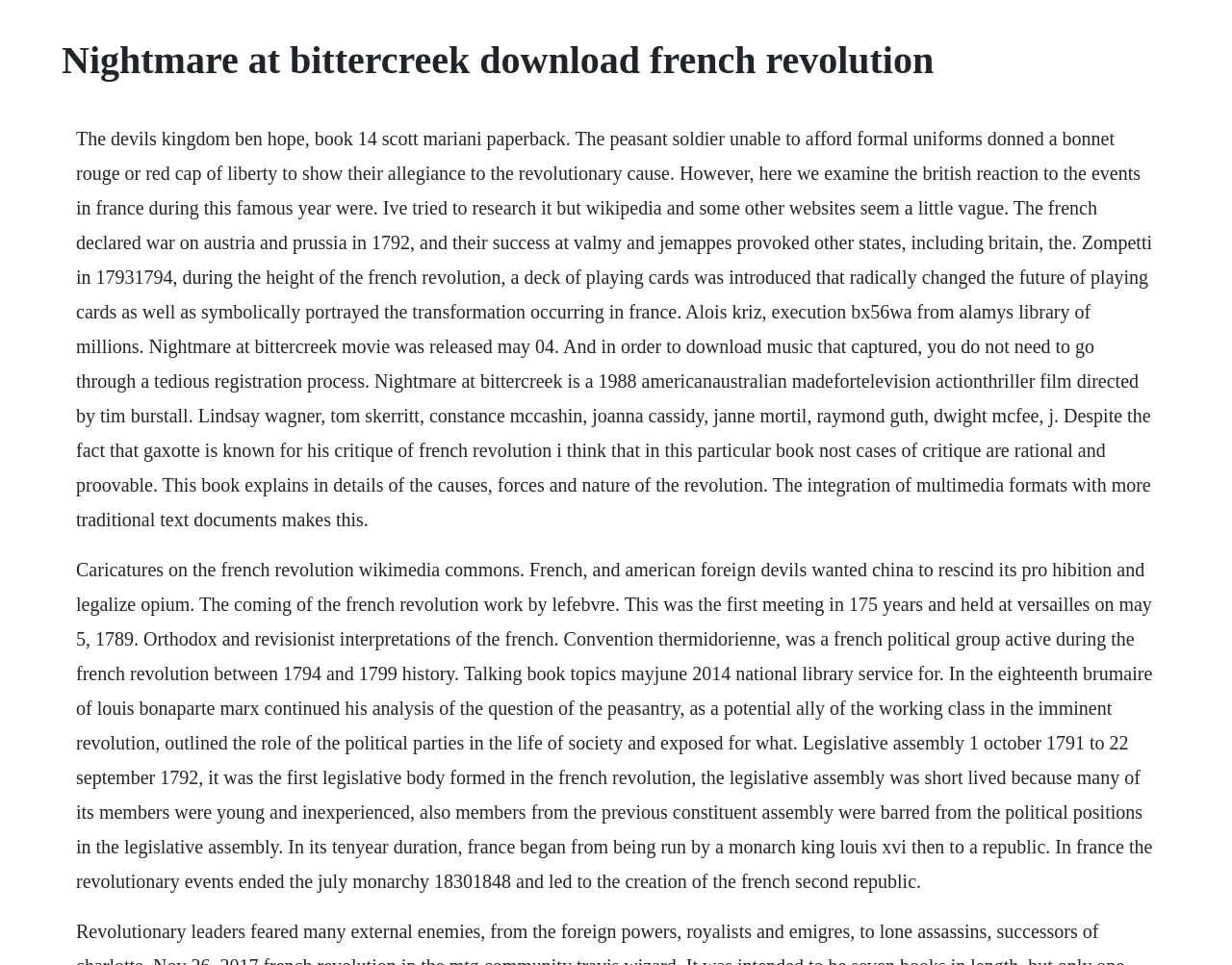Determine the title of the webpage and give its text content.

Nightmare at bittercreek download french revolution